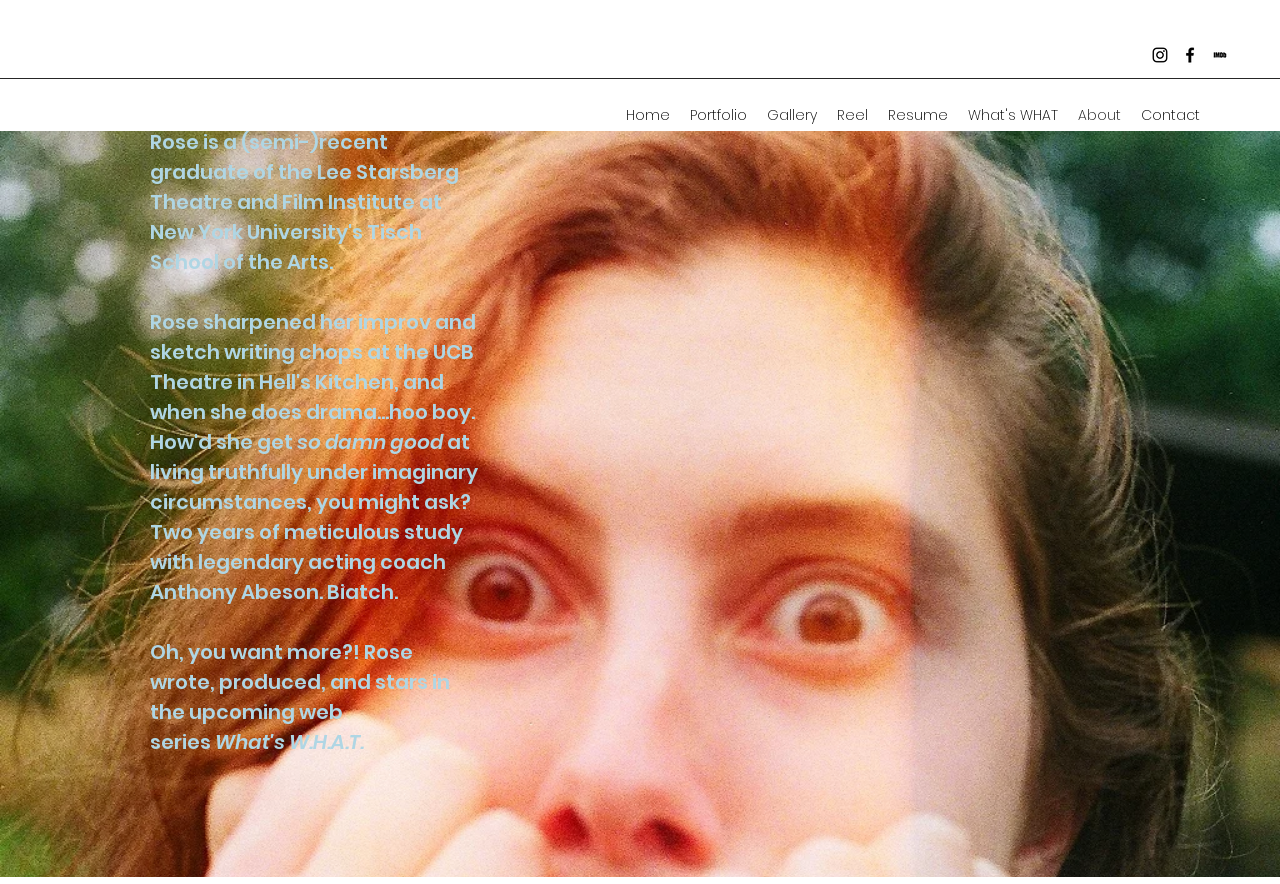Determine the coordinates of the bounding box that should be clicked to complete the instruction: "Read About". The coordinates should be represented by four float numbers between 0 and 1: [left, top, right, bottom].

[0.834, 0.113, 0.884, 0.147]